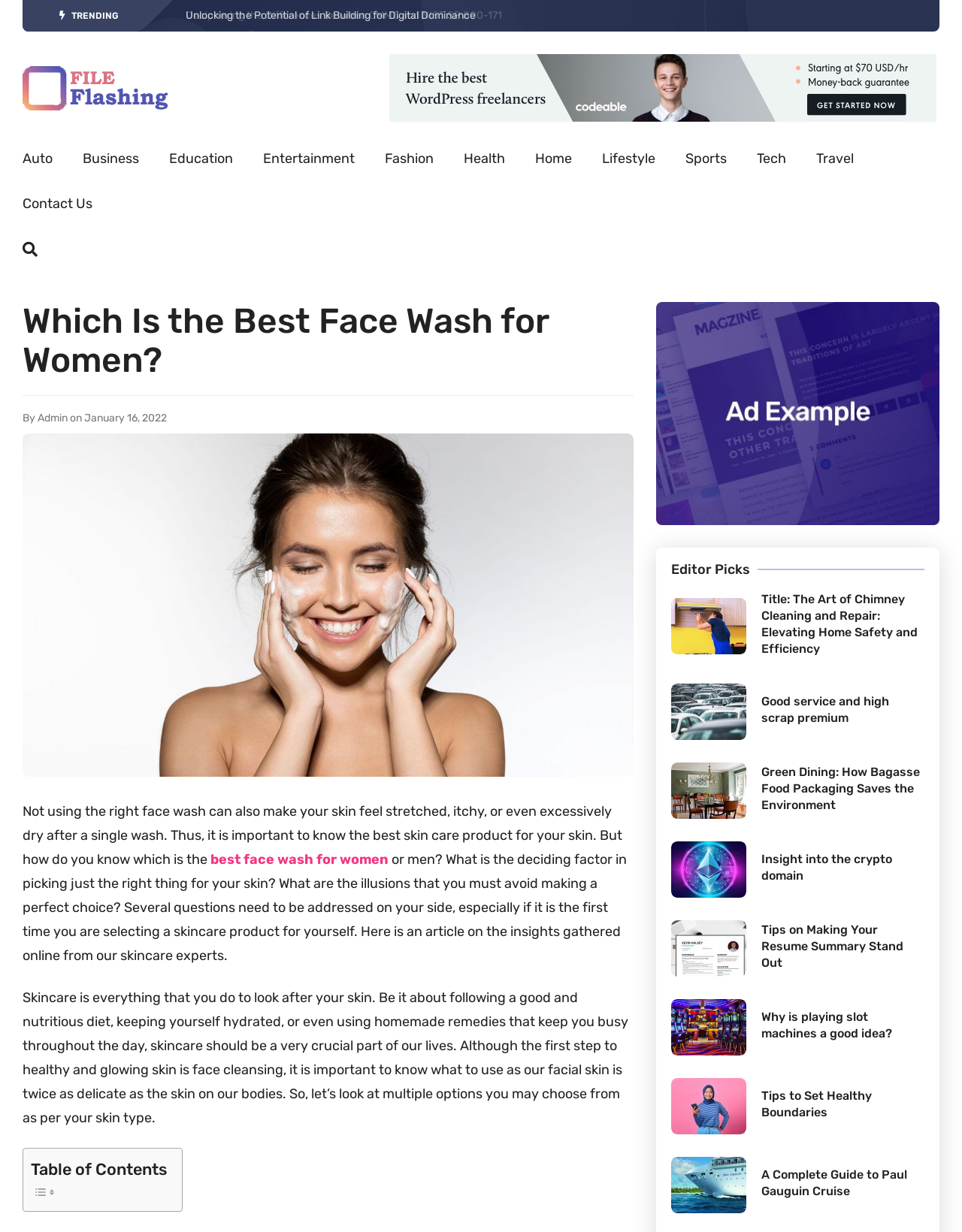Find and provide the bounding box coordinates for the UI element described with: "Catholic Sacrament of Confirmation".

None